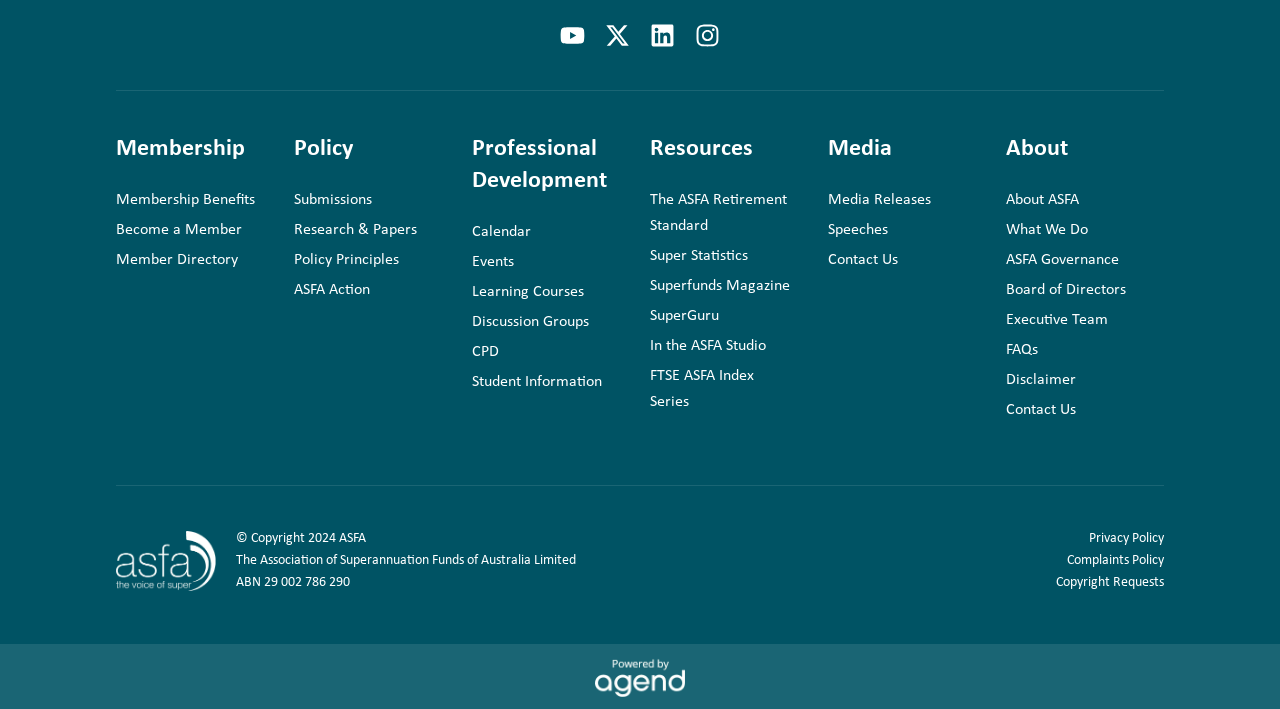What is the purpose of the 'Become a Member' link?
Based on the image, give a one-word or short phrase answer.

To join ASFA membership